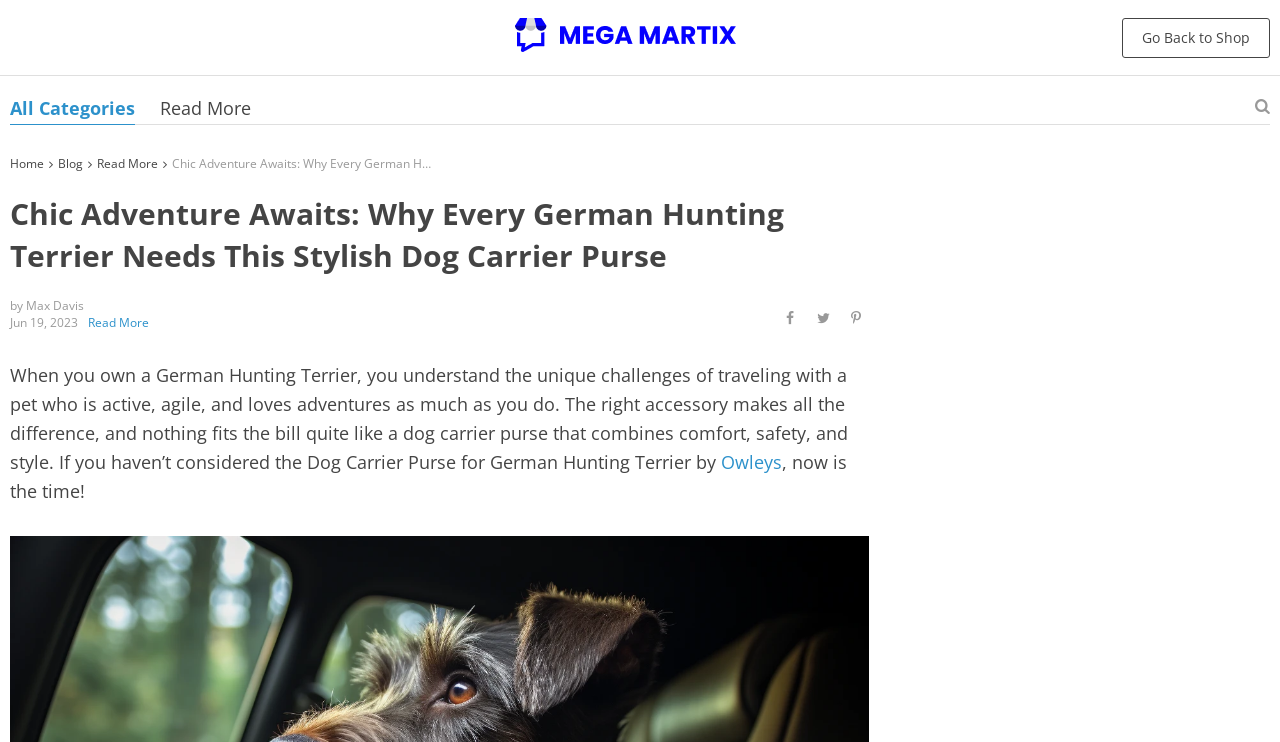Please locate the bounding box coordinates of the element that should be clicked to achieve the given instruction: "Click on 'Go Back to Shop'".

[0.877, 0.024, 0.992, 0.077]